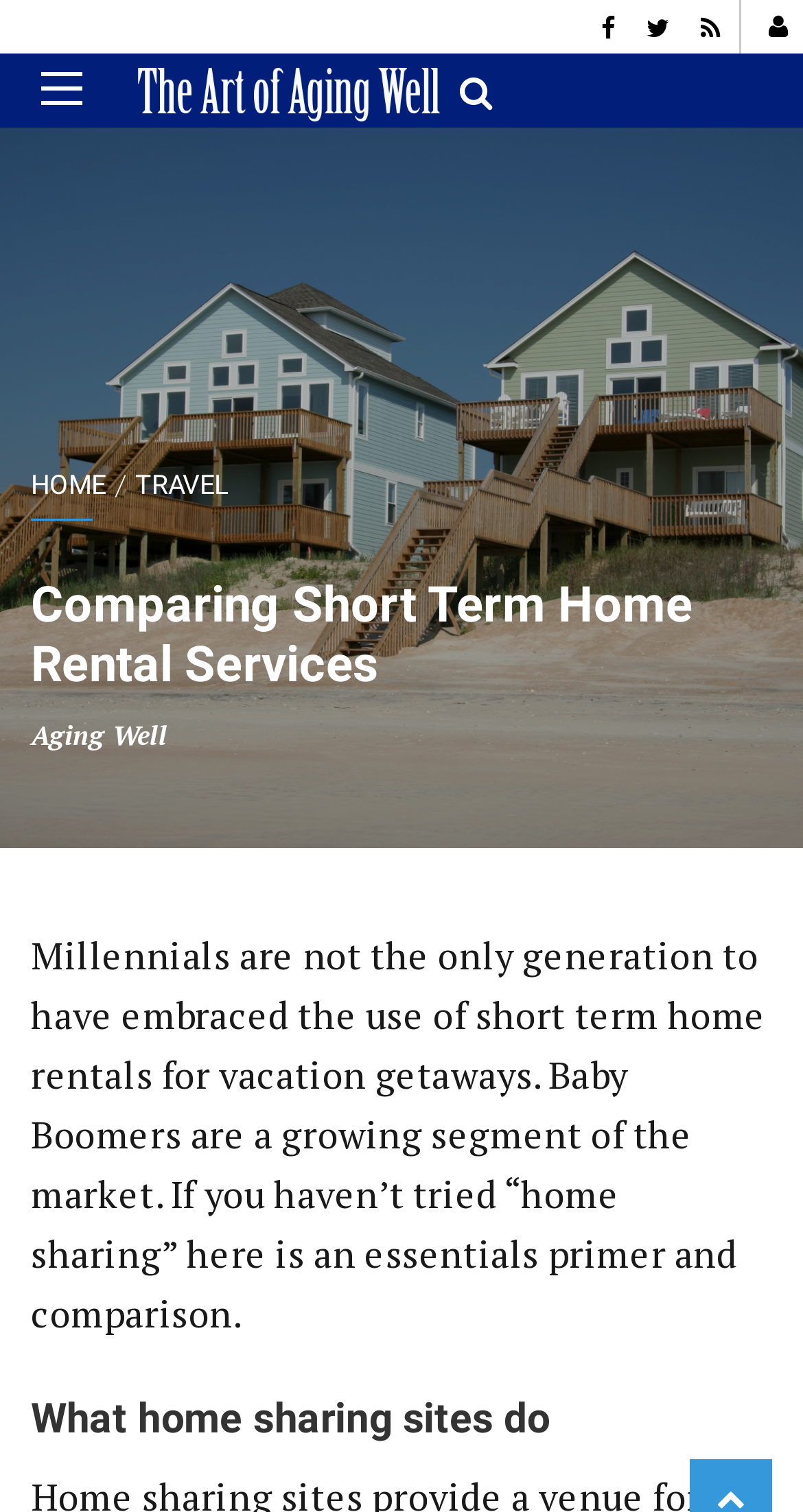Find the bounding box coordinates of the element to click in order to complete the given instruction: "read about Comparing Short Term Home Rental Services."

[0.038, 0.381, 0.962, 0.46]